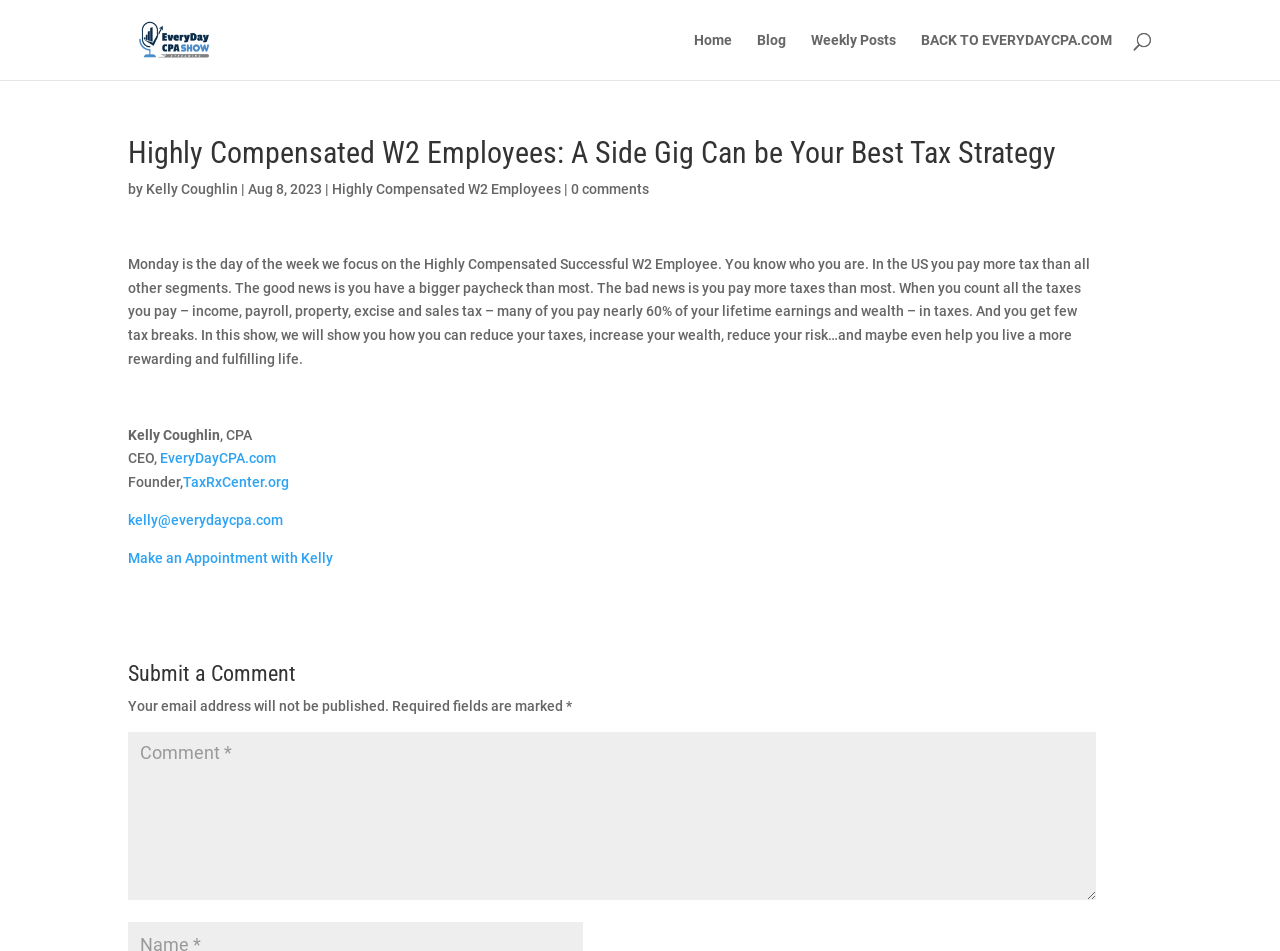Please locate the bounding box coordinates of the element's region that needs to be clicked to follow the instruction: "Watch the VIDEO". The bounding box coordinates should be provided as four float numbers between 0 and 1, i.e., [left, top, right, bottom].

None